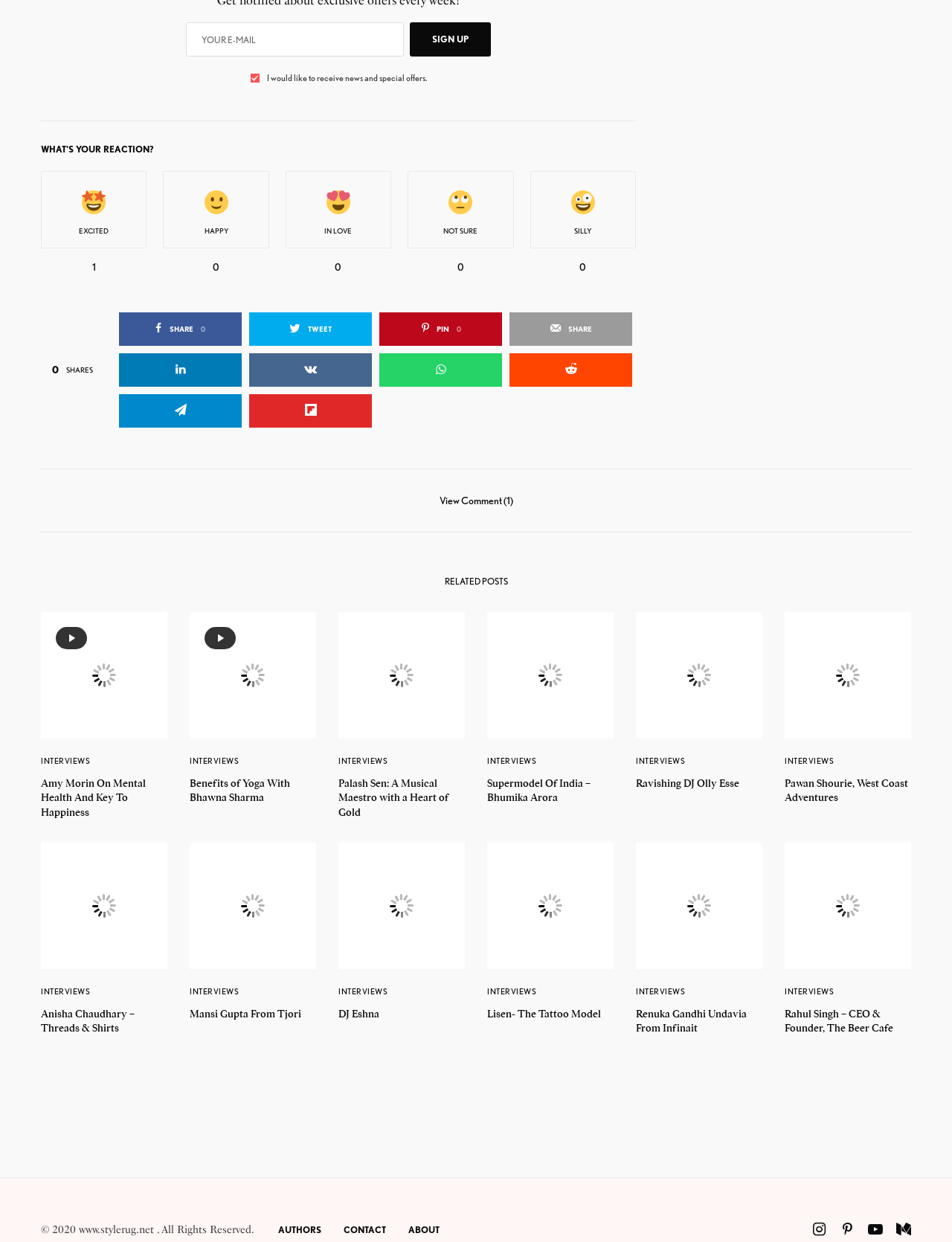Determine the bounding box for the UI element that matches this description: "Pawan Shourie, West Coast Adventures".

[0.824, 0.625, 0.957, 0.649]